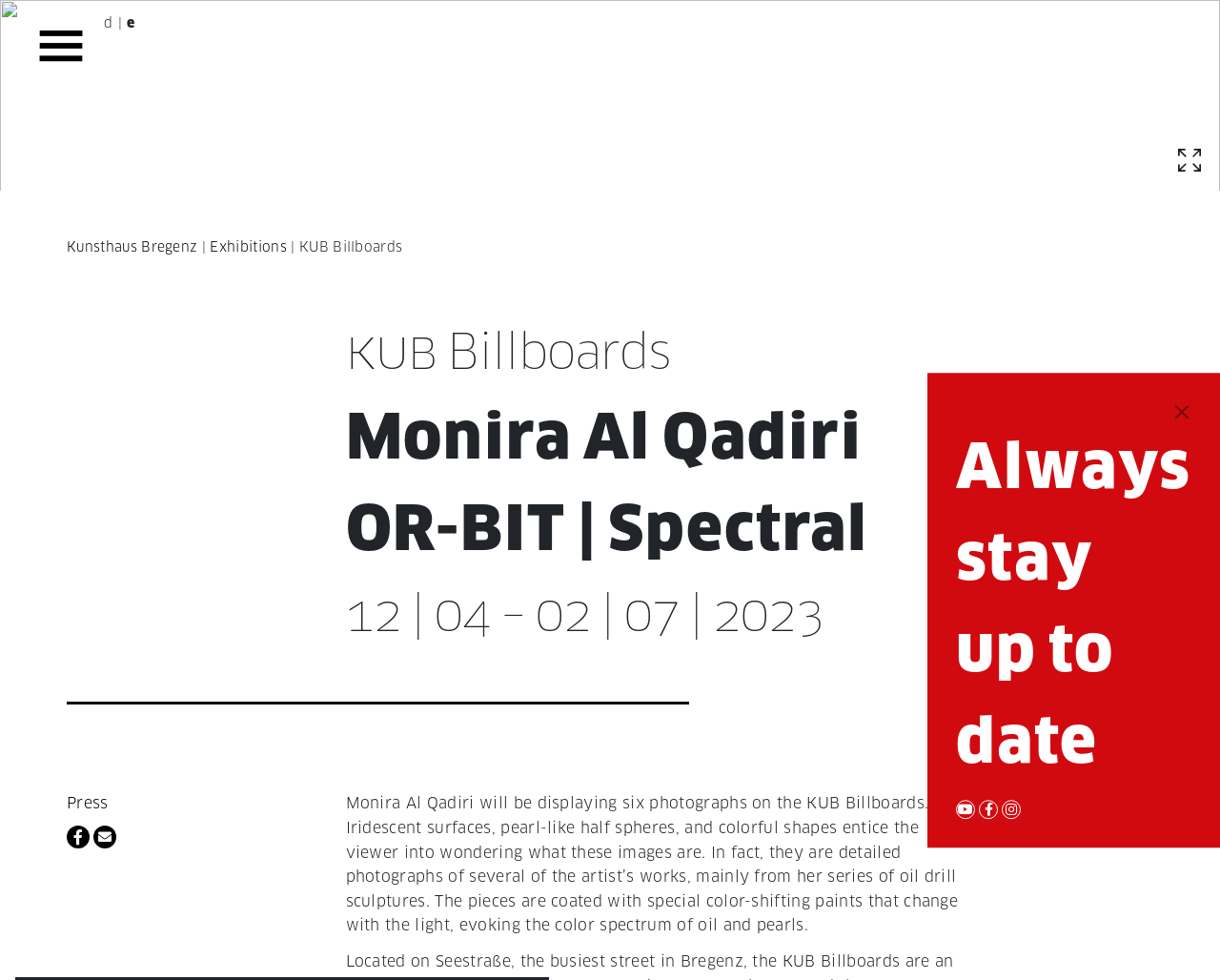How many social media links are available at the bottom right corner?
Refer to the image and answer the question using a single word or phrase.

3